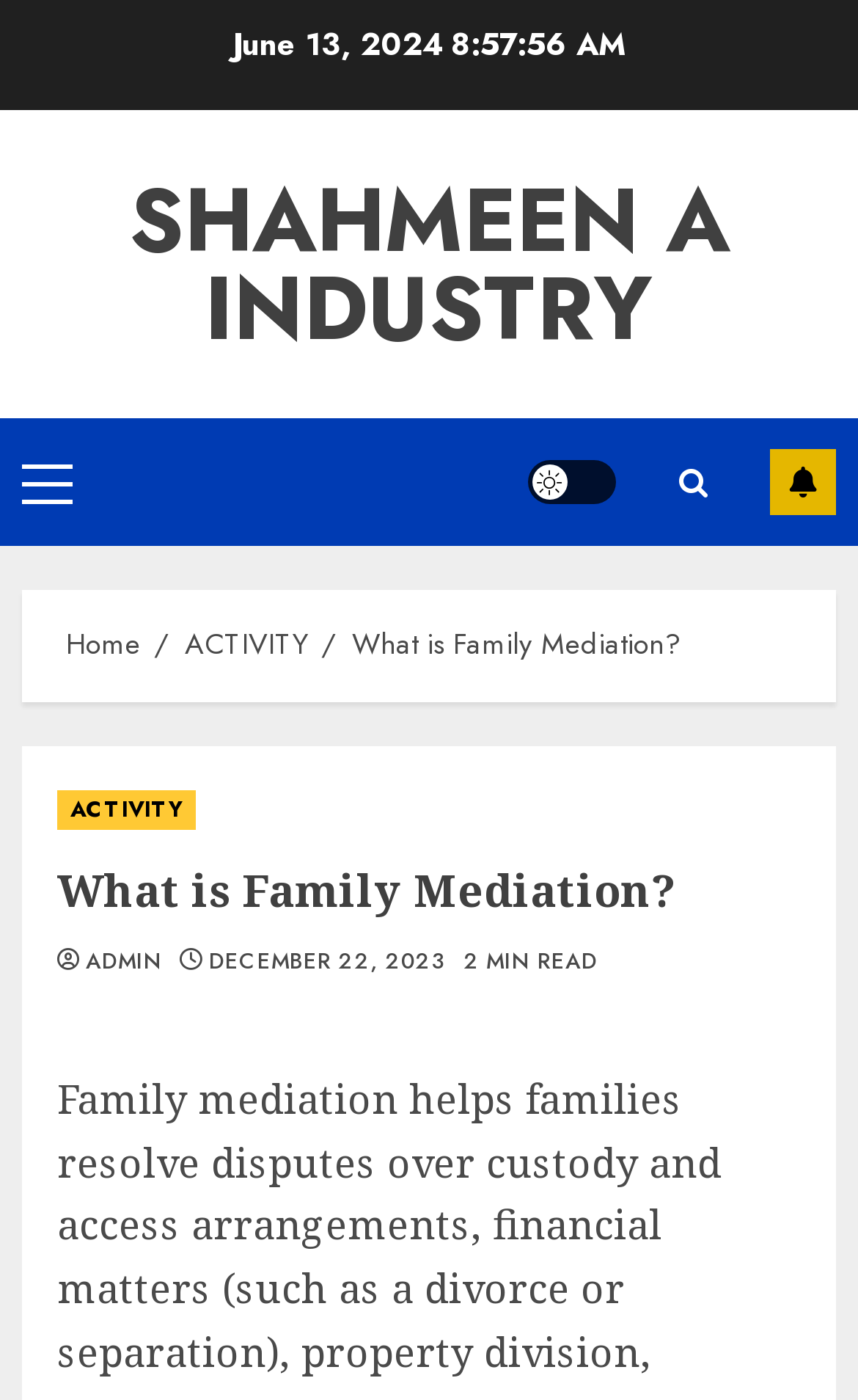What is the name of the current page?
Can you offer a detailed and complete answer to this question?

I found the name of the current page by looking at the breadcrumbs navigation section, where I saw a link element with the content 'What is Family Mediation?'.